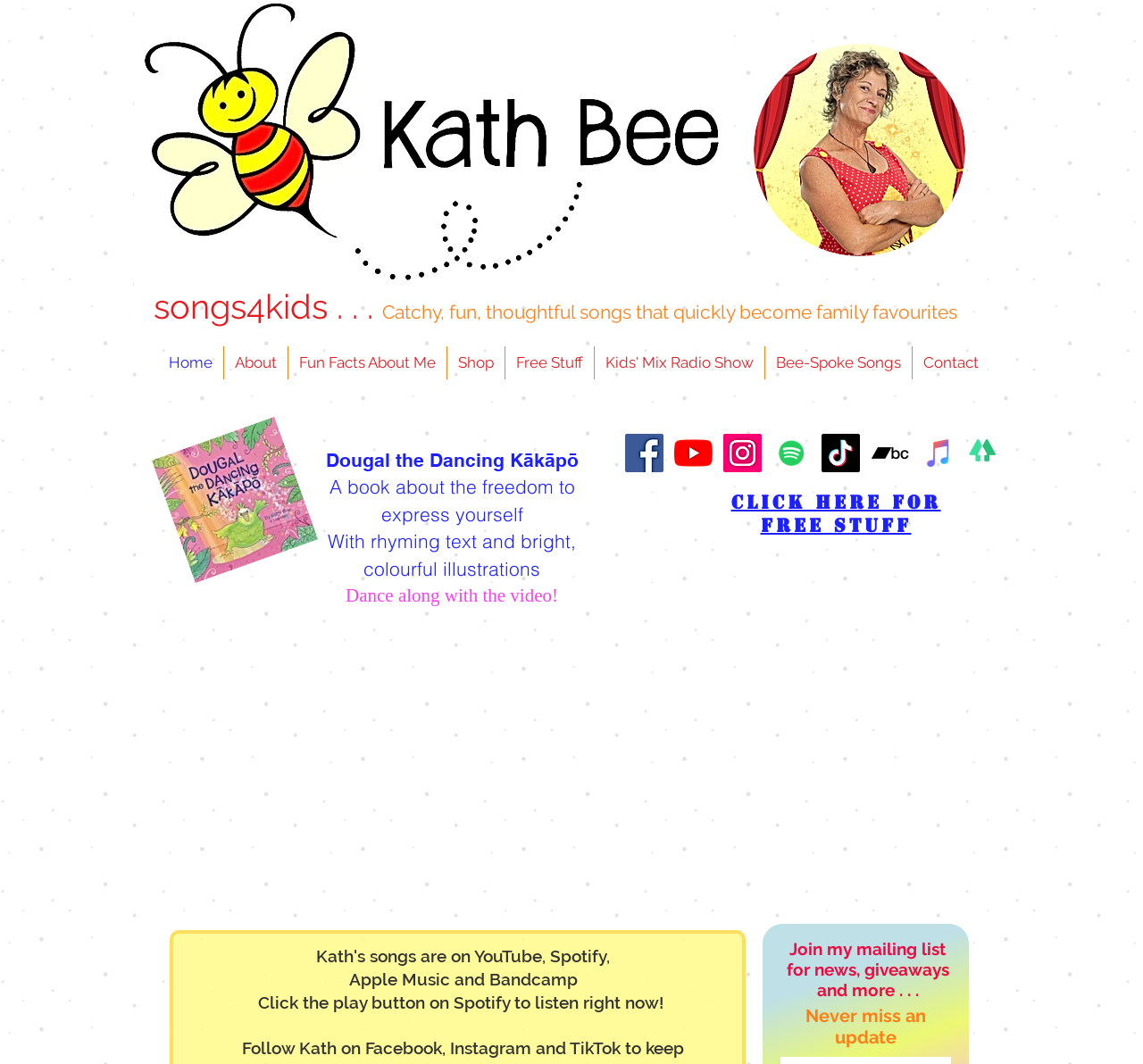What is the name of the radio show mentioned on the webpage? Analyze the screenshot and reply with just one word or a short phrase.

Kids' Mix Radio Show